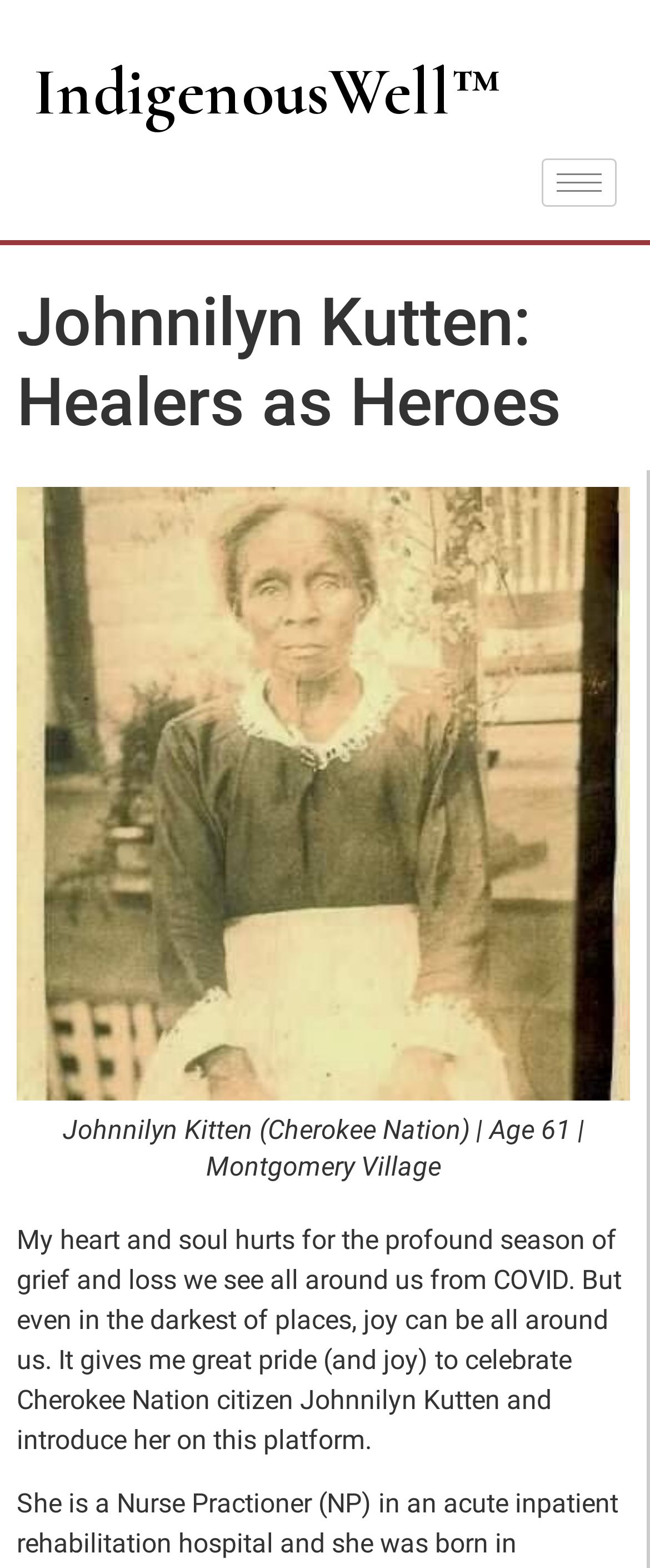Offer a comprehensive description of the webpage’s content and structure.

The webpage is about Johnnilyn Kutten, an Indigenous healer, and features a prominent heading "IndigenousWell™" at the top left corner. Below this heading, there is a link with the same text. On the top right corner, there is a button with a hamburger icon.

The main content of the webpage is divided into two sections. The first section is a header that spans the entire width of the page, containing a heading that reads "Johnnilyn Kutten: Healers as Heroes". 

Below this header, there is a large figure that takes up most of the page's width, with a figcaption at the bottom. The figcaption contains a brief description of Johnnilyn Kutten, including her age and location. 

Underneath the figure, there is a block of text that expresses Johnnilyn's emotions about the current state of grief and loss due to COVID, but also celebrates her own joy and pride in being a Cherokee Nation citizen. This text is positioned near the bottom of the page.